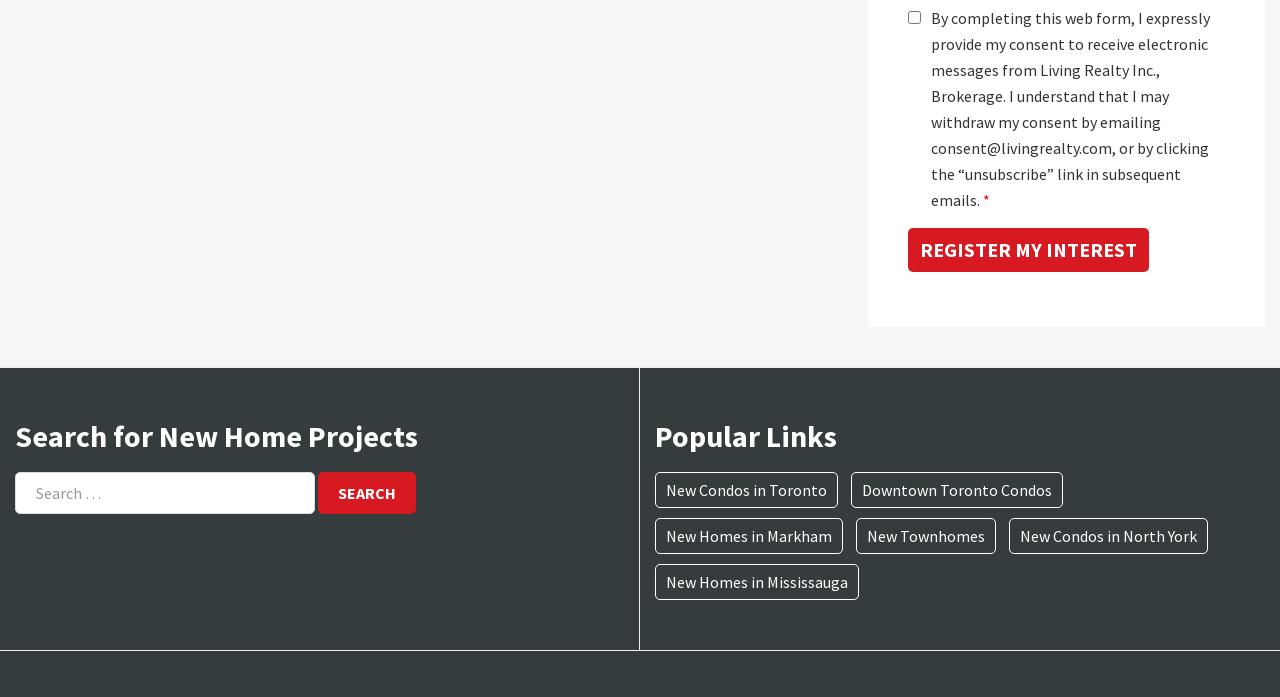What can be searched on this webpage?
Please provide a single word or phrase as your answer based on the image.

New home projects